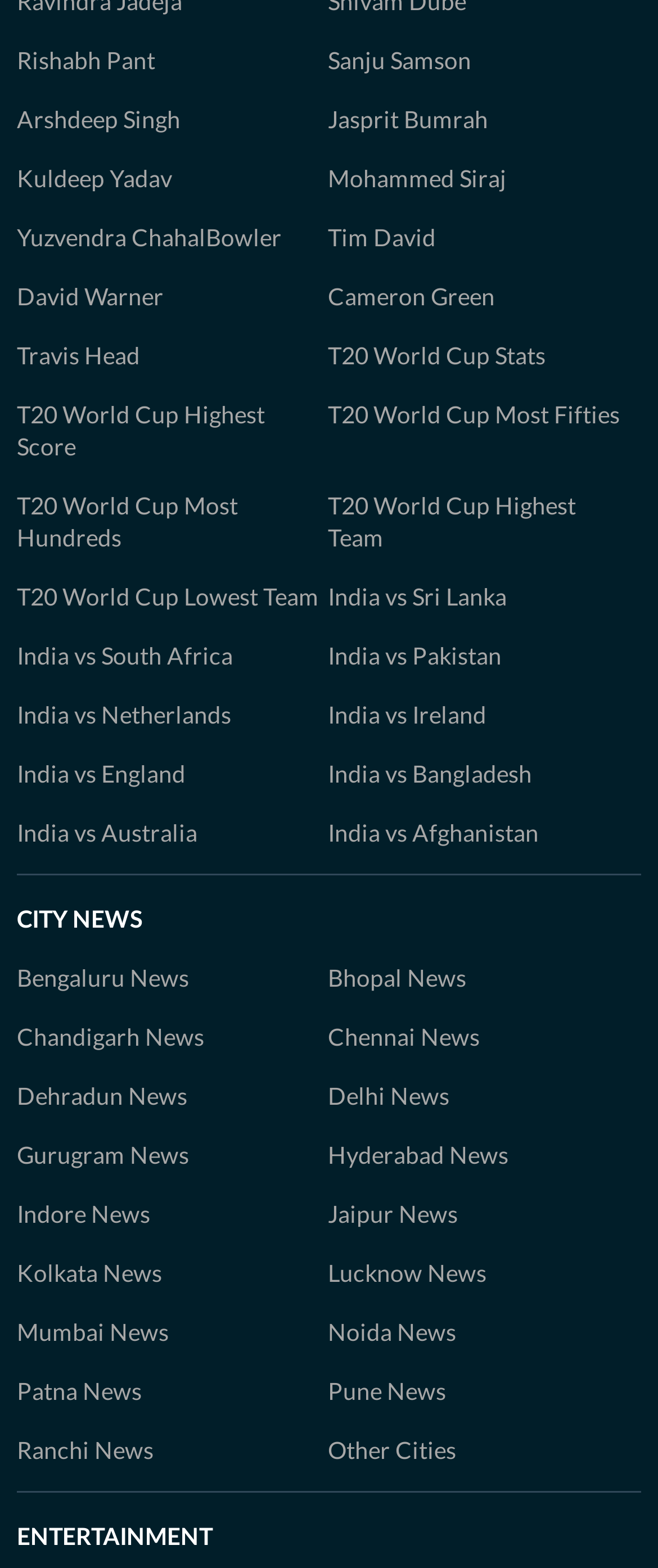Give the bounding box coordinates for the element described as: "India vs Afghanistan".

[0.498, 0.521, 0.819, 0.539]